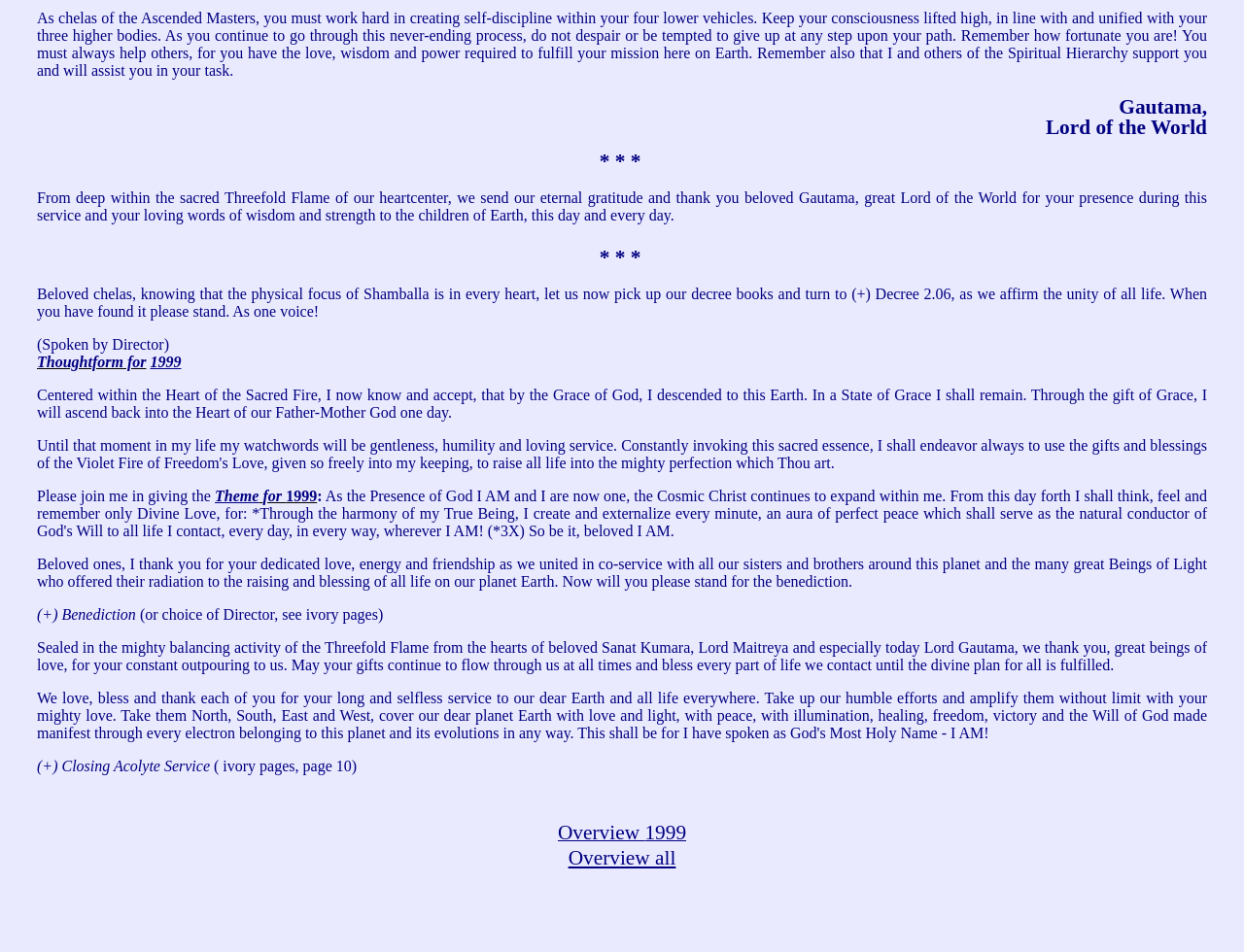Give a one-word or one-phrase response to the question:
What is the significance of the year 1999 in this webpage?

Theme or service